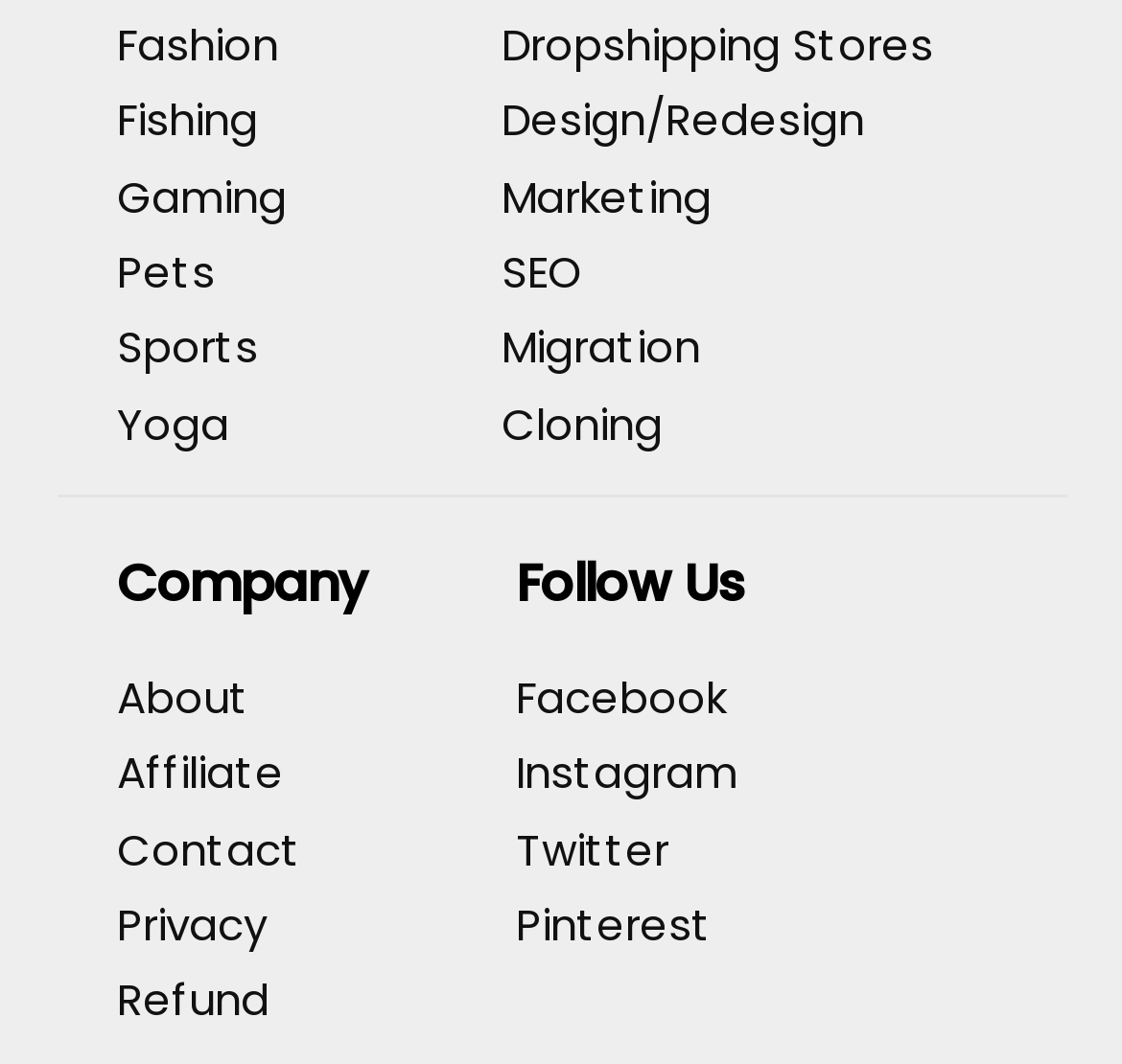Given the element description: "title="Instagram"", predict the bounding box coordinates of the UI element it refers to, using four float numbers between 0 and 1, i.e., [left, top, right, bottom].

None